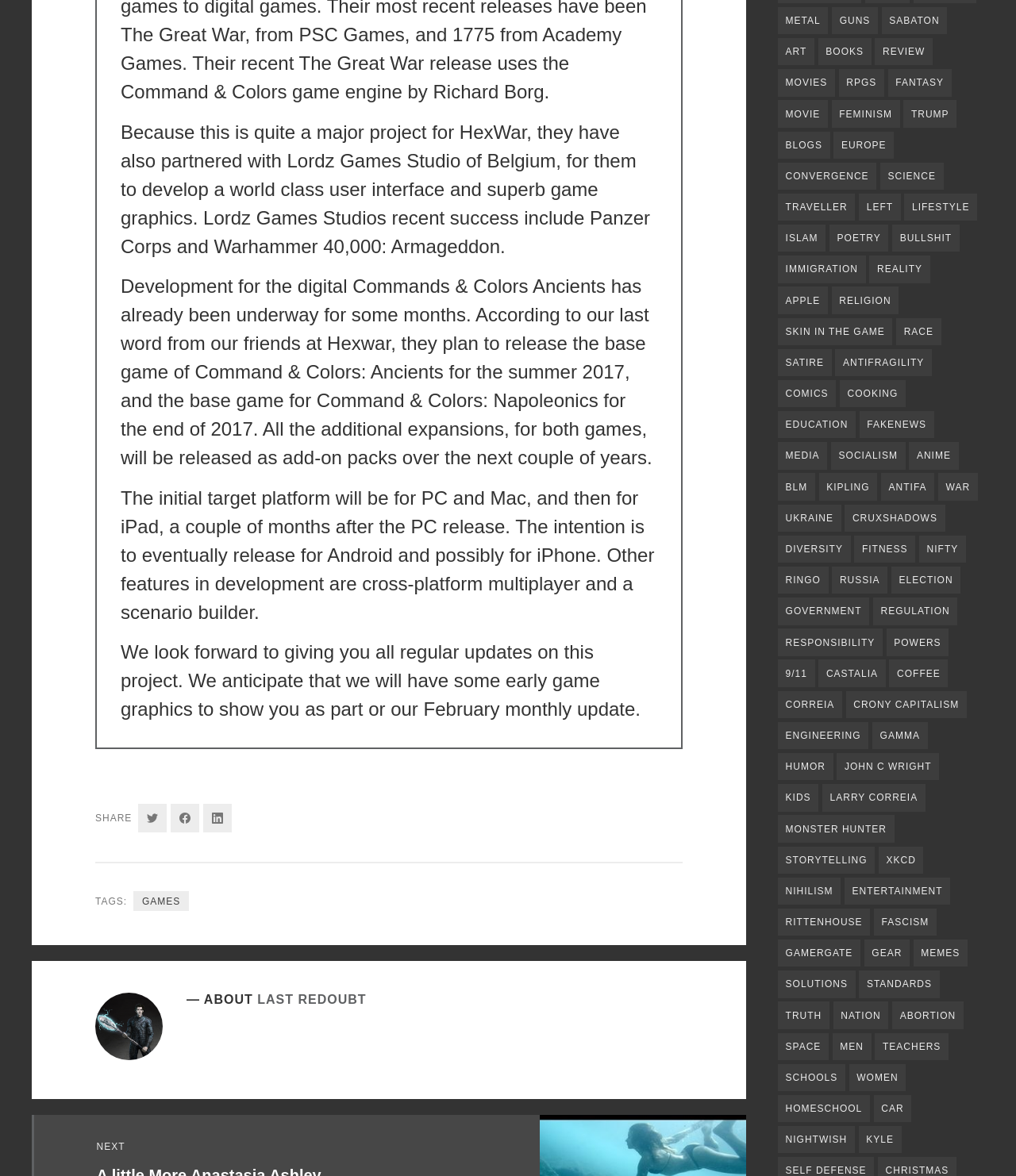Kindly determine the bounding box coordinates for the clickable area to achieve the given instruction: "Share on Facebook".

[0.168, 0.684, 0.196, 0.708]